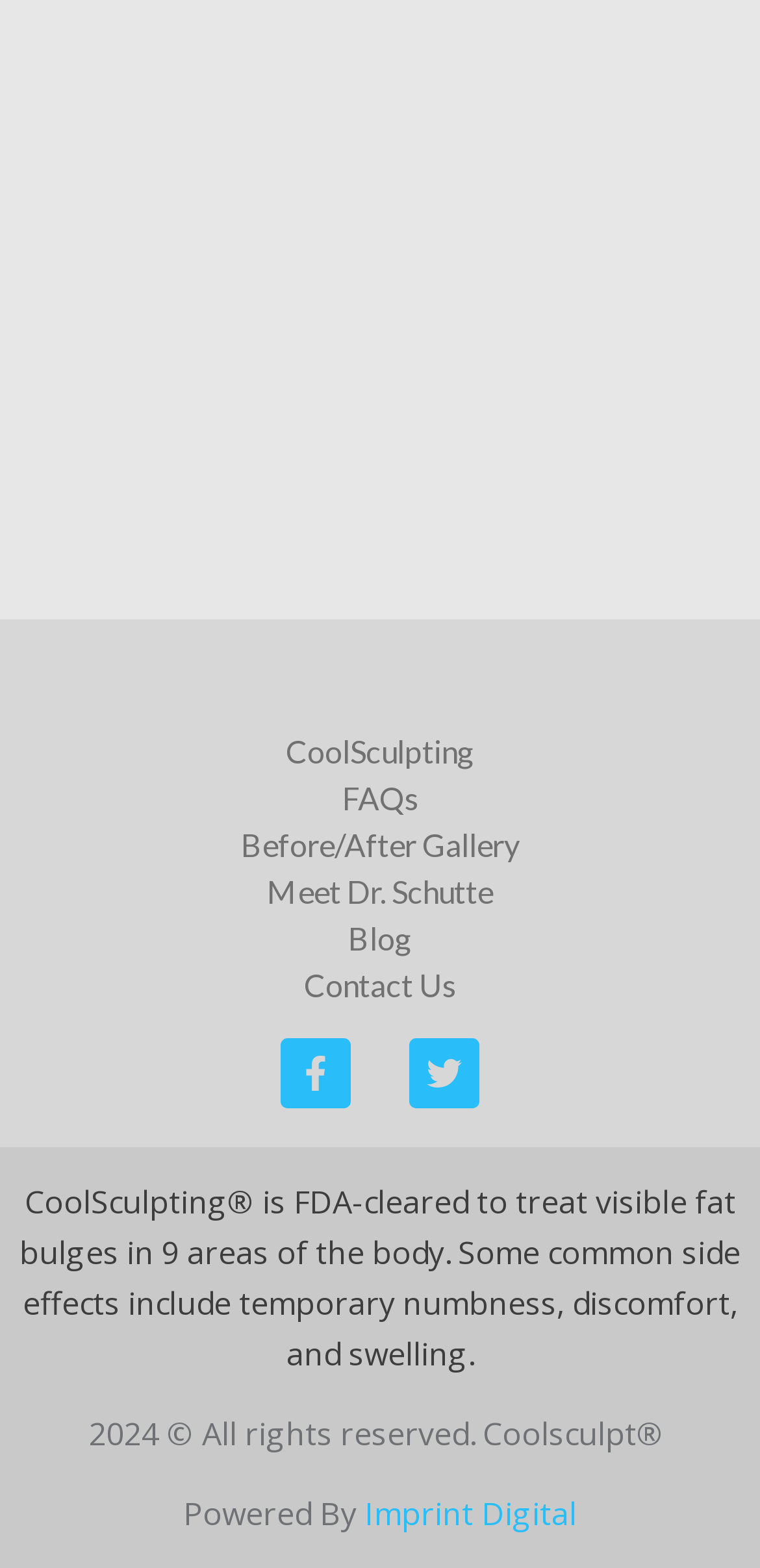What is the name of the company that powered the website?
Using the picture, provide a one-word or short phrase answer.

Imprint Digital